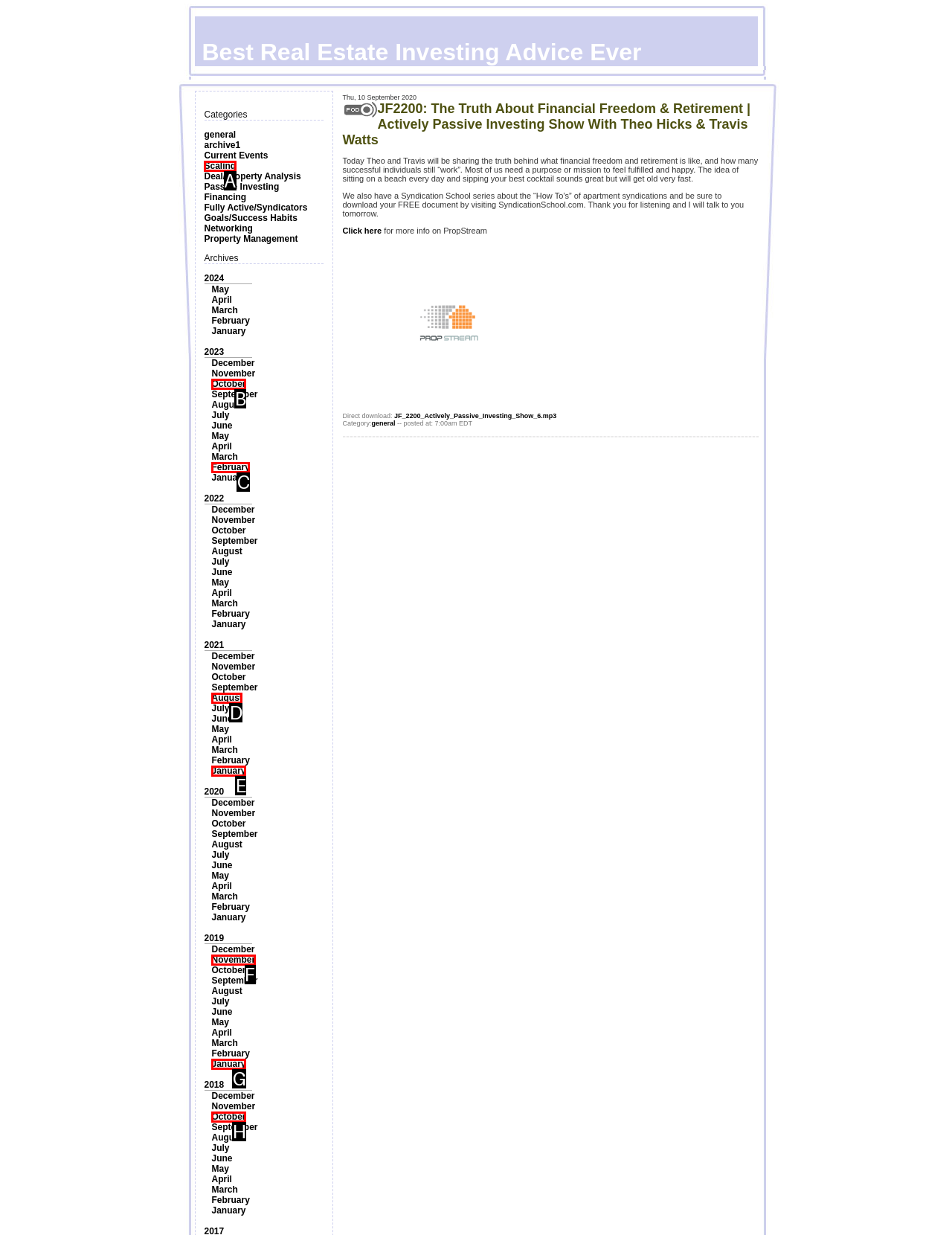From the given choices, determine which HTML element matches the description: Cart. Reply with the appropriate letter.

None